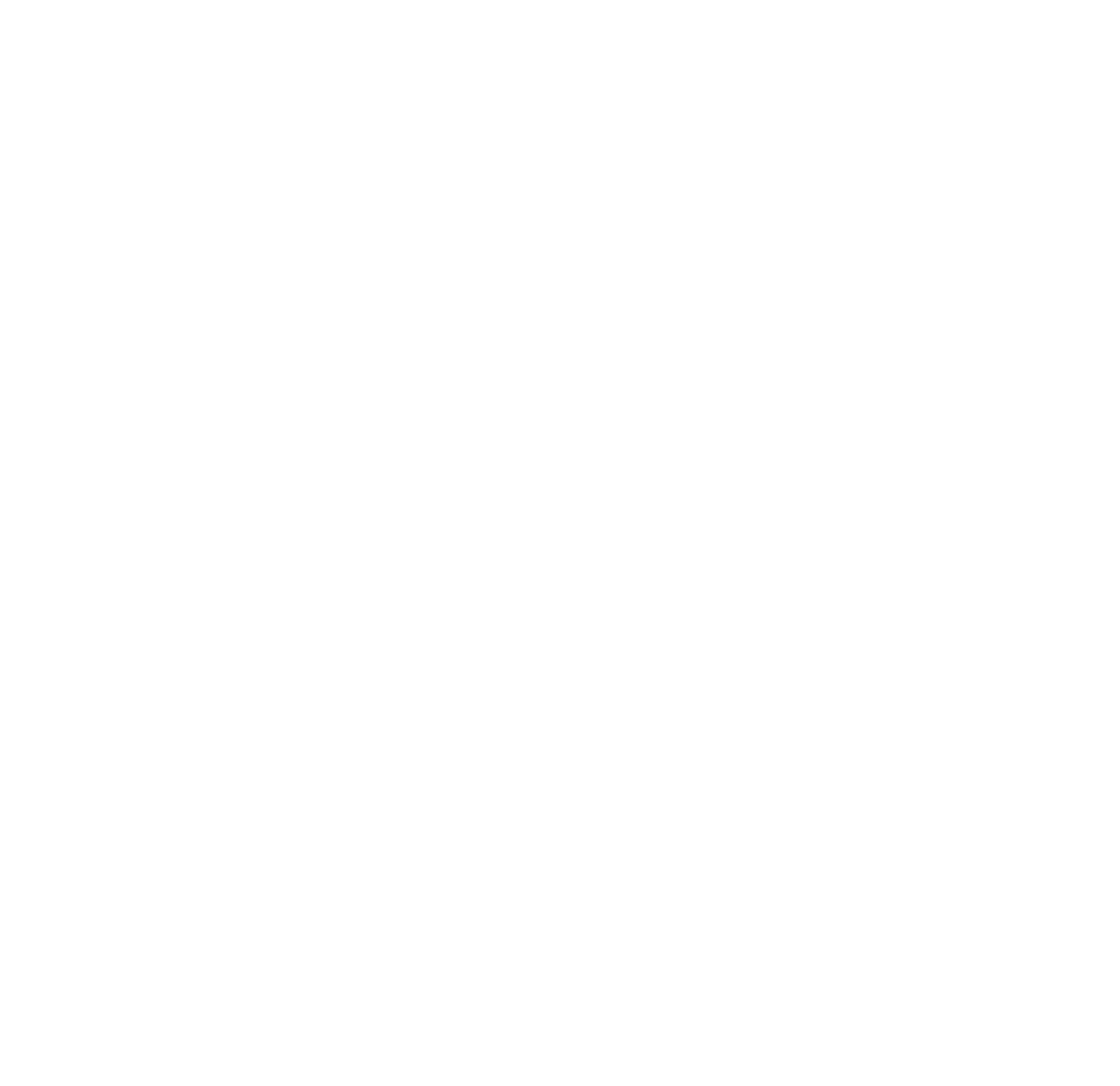Could you specify the bounding box coordinates for the clickable section to complete the following instruction: "Click 'Share on facebook'"?

[0.051, 0.489, 0.158, 0.525]